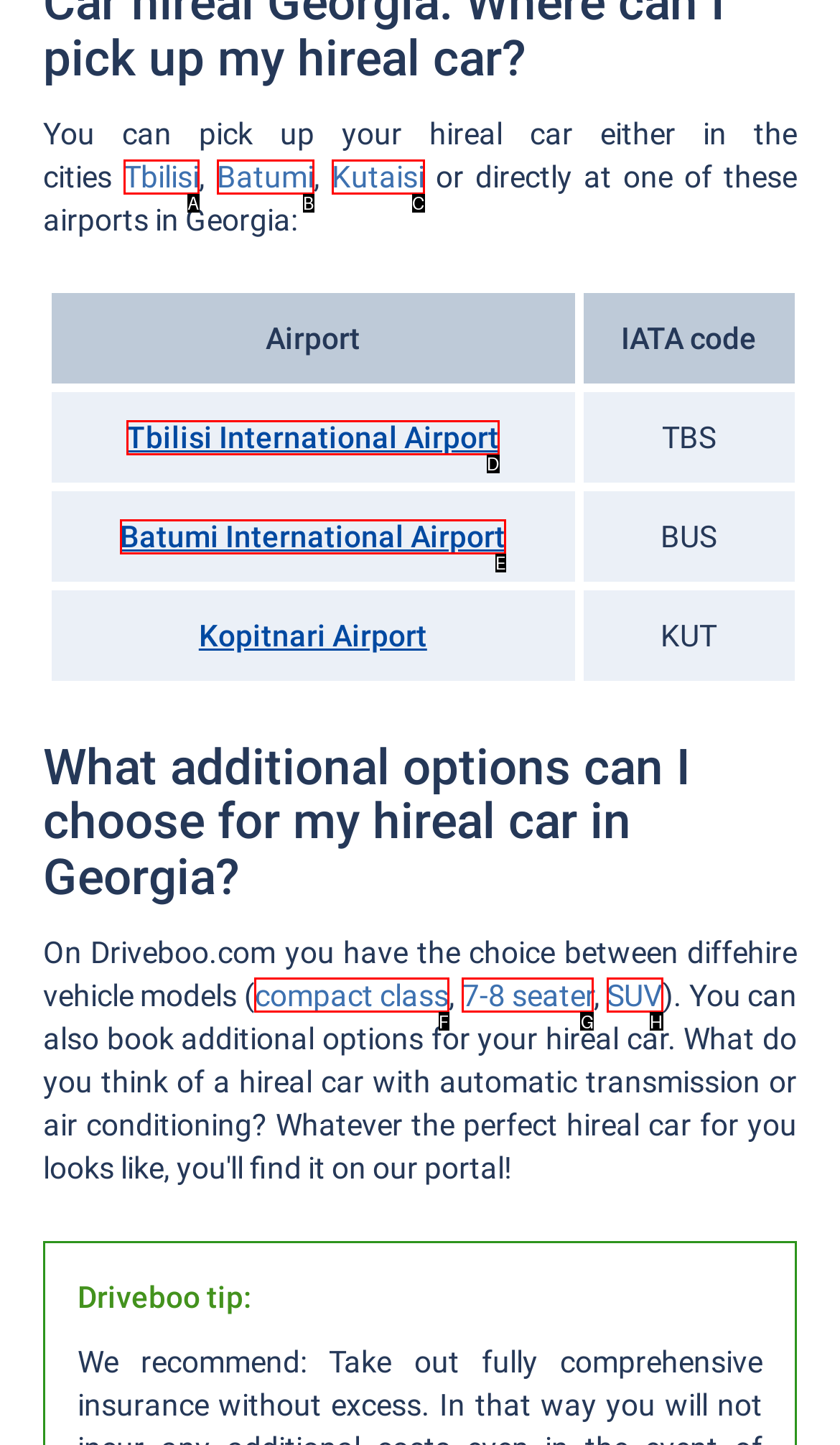Point out the HTML element that matches the following description: Tbilisi International Airport
Answer with the letter from the provided choices.

D